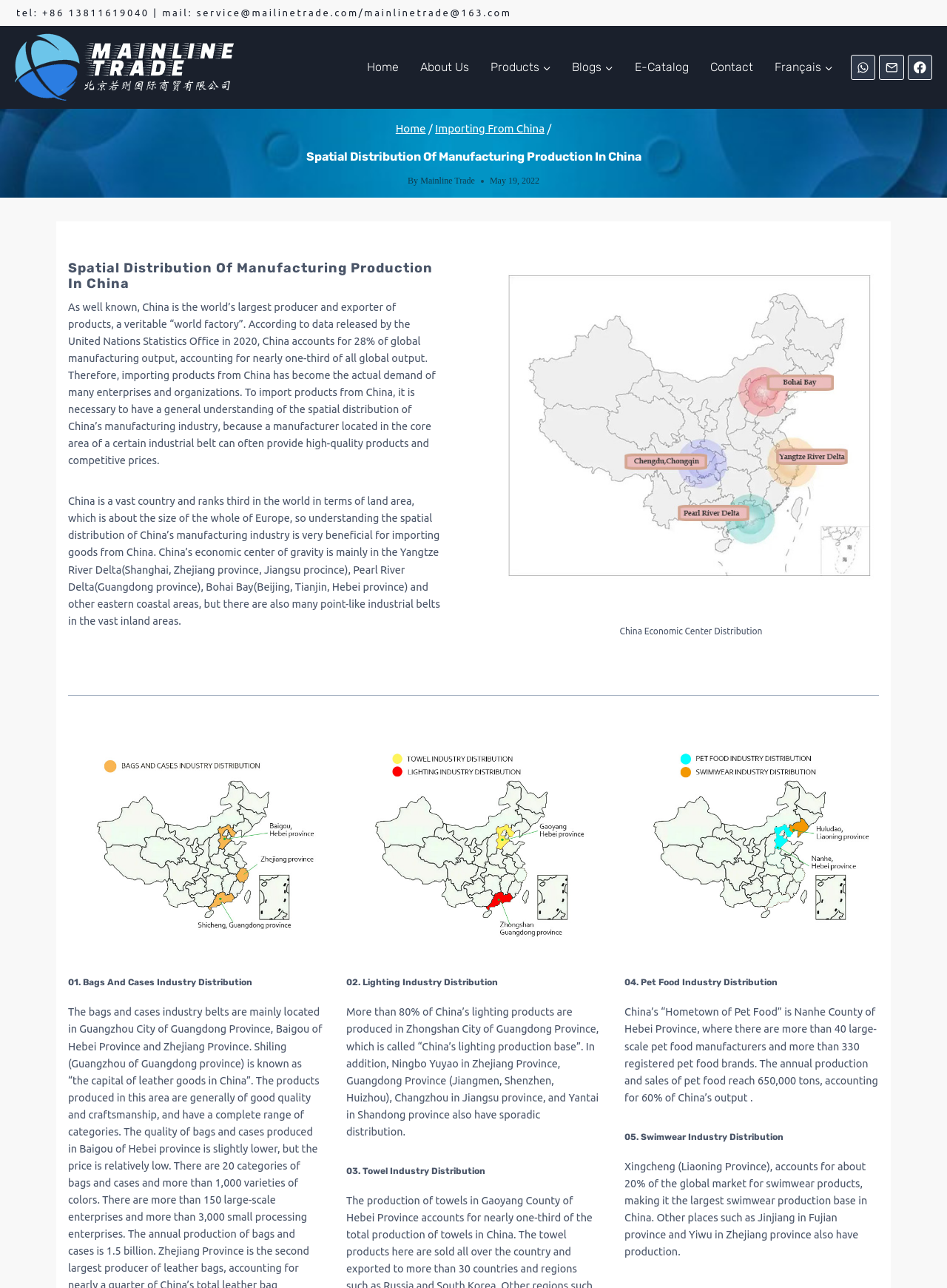Could you determine the bounding box coordinates of the clickable element to complete the instruction: "Click the 'About Us' link in the primary navigation"? Provide the coordinates as four float numbers between 0 and 1, i.e., [left, top, right, bottom].

[0.432, 0.039, 0.506, 0.065]